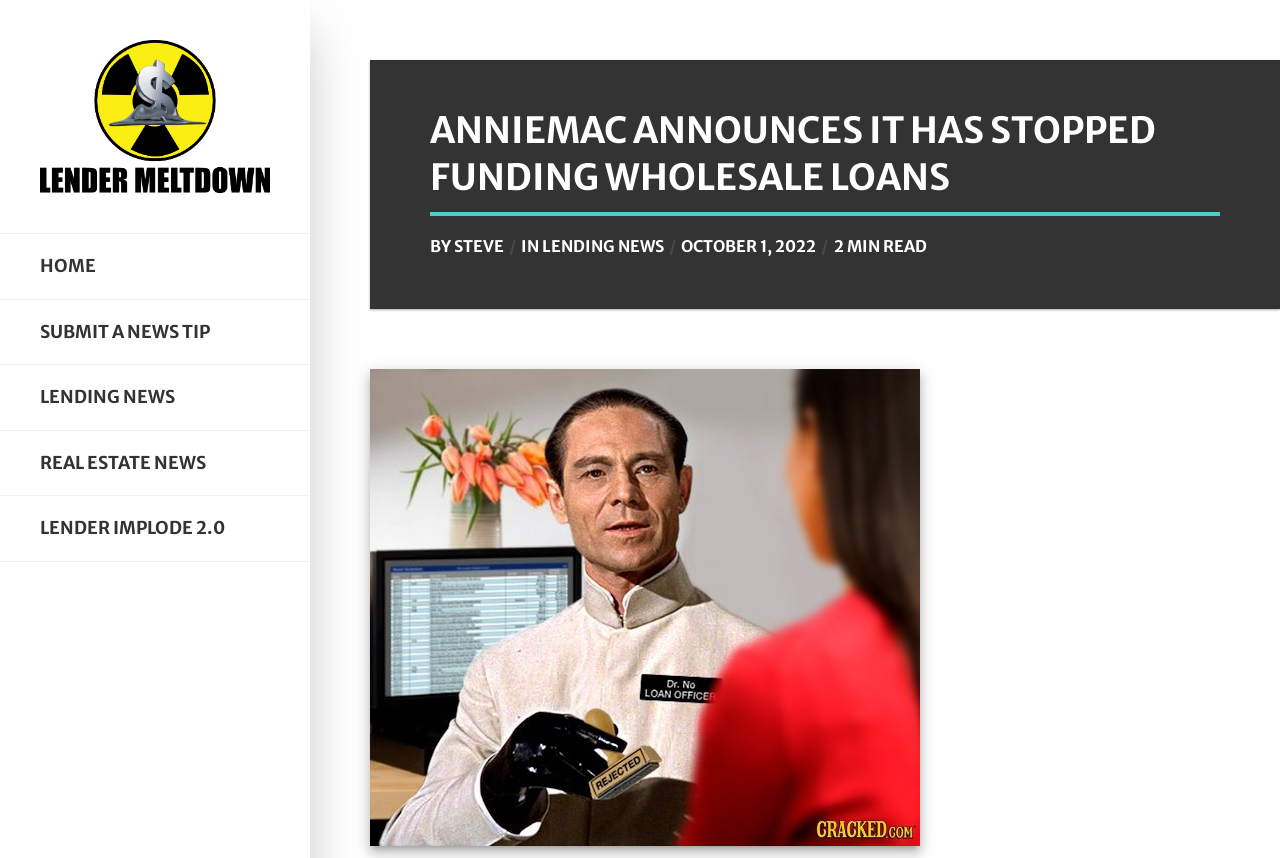Identify the bounding box coordinates of the region that should be clicked to execute the following instruction: "click on Lender Meltdown".

[0.0, 0.0, 0.242, 0.273]